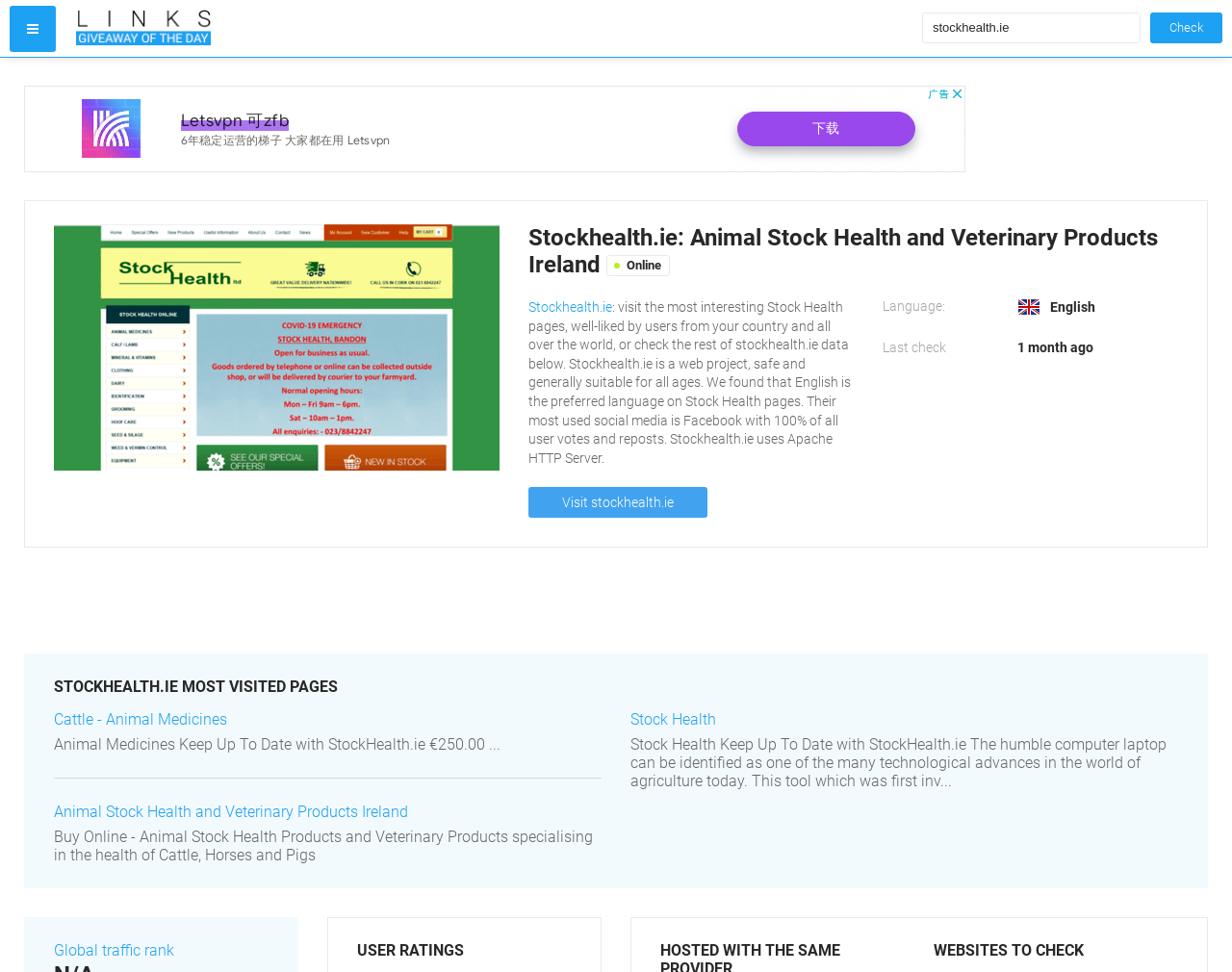Bounding box coordinates are given in the format (top-left x, top-left y, bottom-right x, bottom-right y). All values should be floating point numbers between 0 and 1. Provide the bounding box coordinate for the UI element described as: Cattle - Animal Medicines

[0.044, 0.731, 0.184, 0.749]